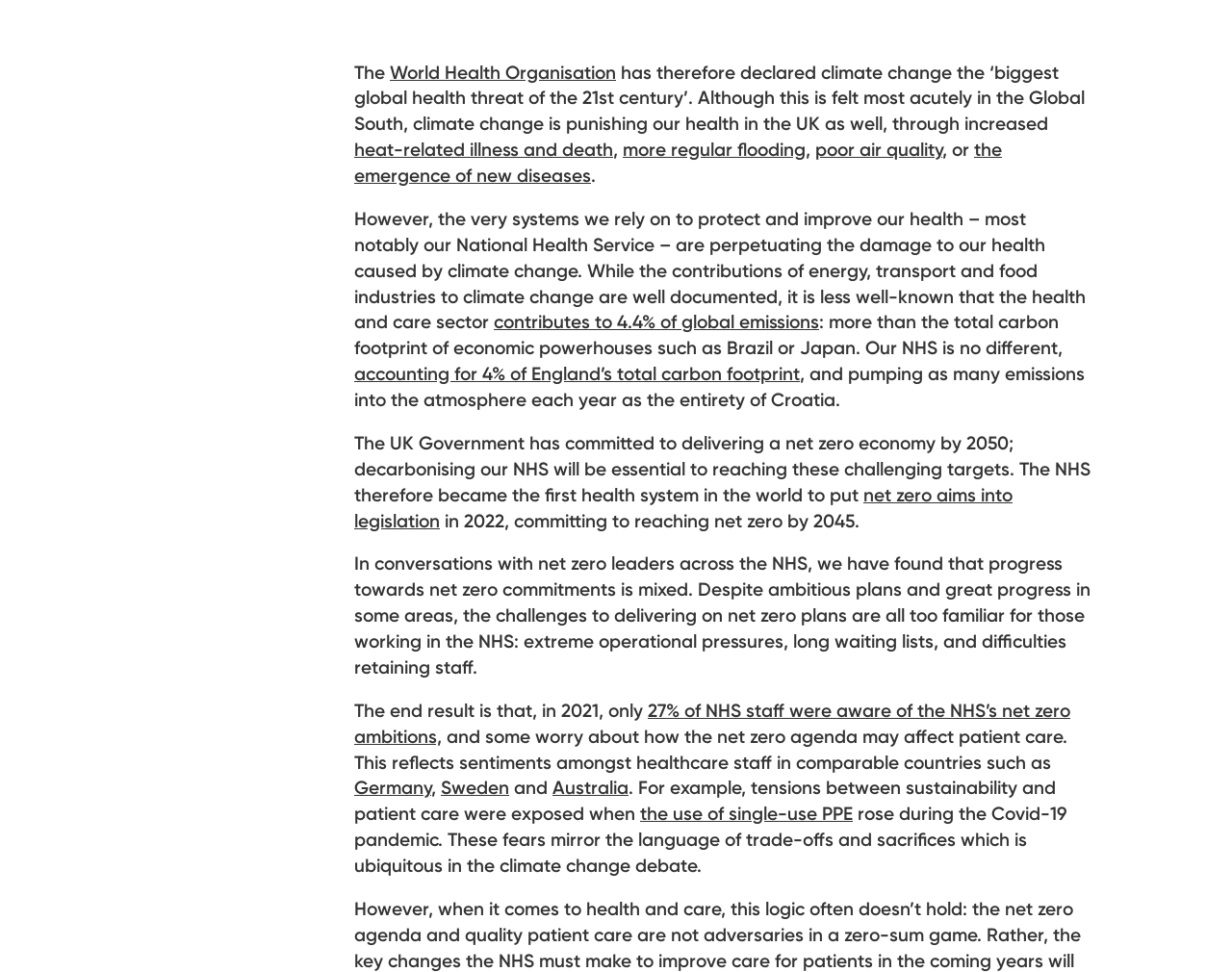What percentage of NHS staff were aware of the NHS's net zero ambitions in 2021?
Please craft a detailed and exhaustive response to the question.

According to the text, in 2021, only 27% of NHS staff were aware of the NHS's net zero ambitions, which is a concern for the implementation of the net zero plans.